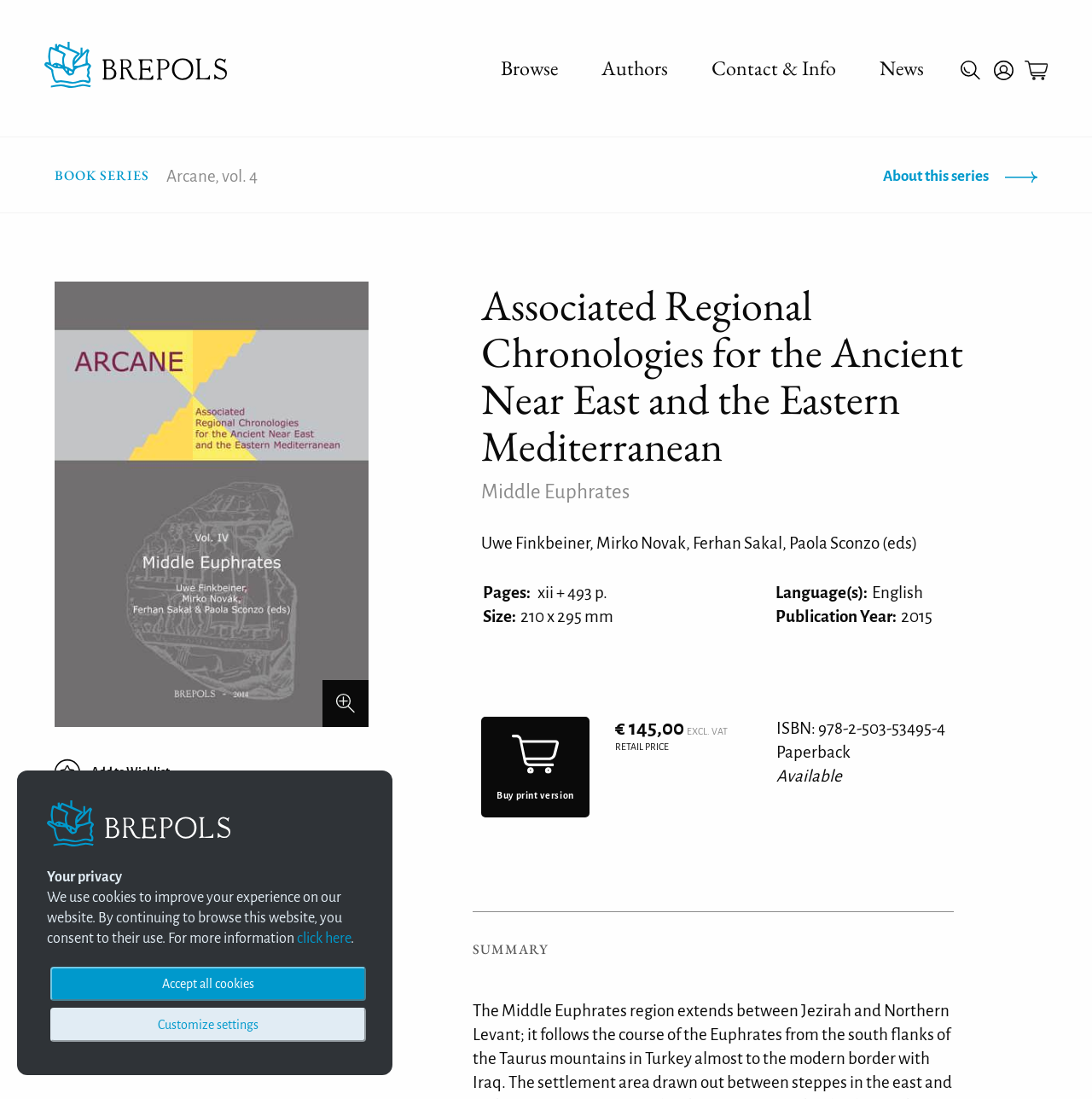Identify the bounding box coordinates for the region of the element that should be clicked to carry out the instruction: "View book details". The bounding box coordinates should be four float numbers between 0 and 1, i.e., [left, top, right, bottom].

[0.441, 0.256, 0.884, 0.427]